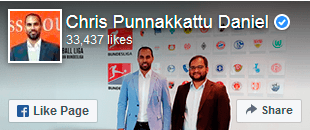Describe every detail you can see in the image.

The image features Chris Punnakkattu Daniel, a prominent figure in the world of football, as indicated by the blue verification badge next to his name. He appears to be in a professional setting, likely at a football event or press conference. The background showcases logos from various sponsors or organizations related to football, emphasizing his involvement in the sport. With a notable follower count of 33,437 likes on this page, he clearly holds significant influence and recognition within the football community. The setting conveys a sense of professionalism and achievement, reflecting his status and contributions to the game.